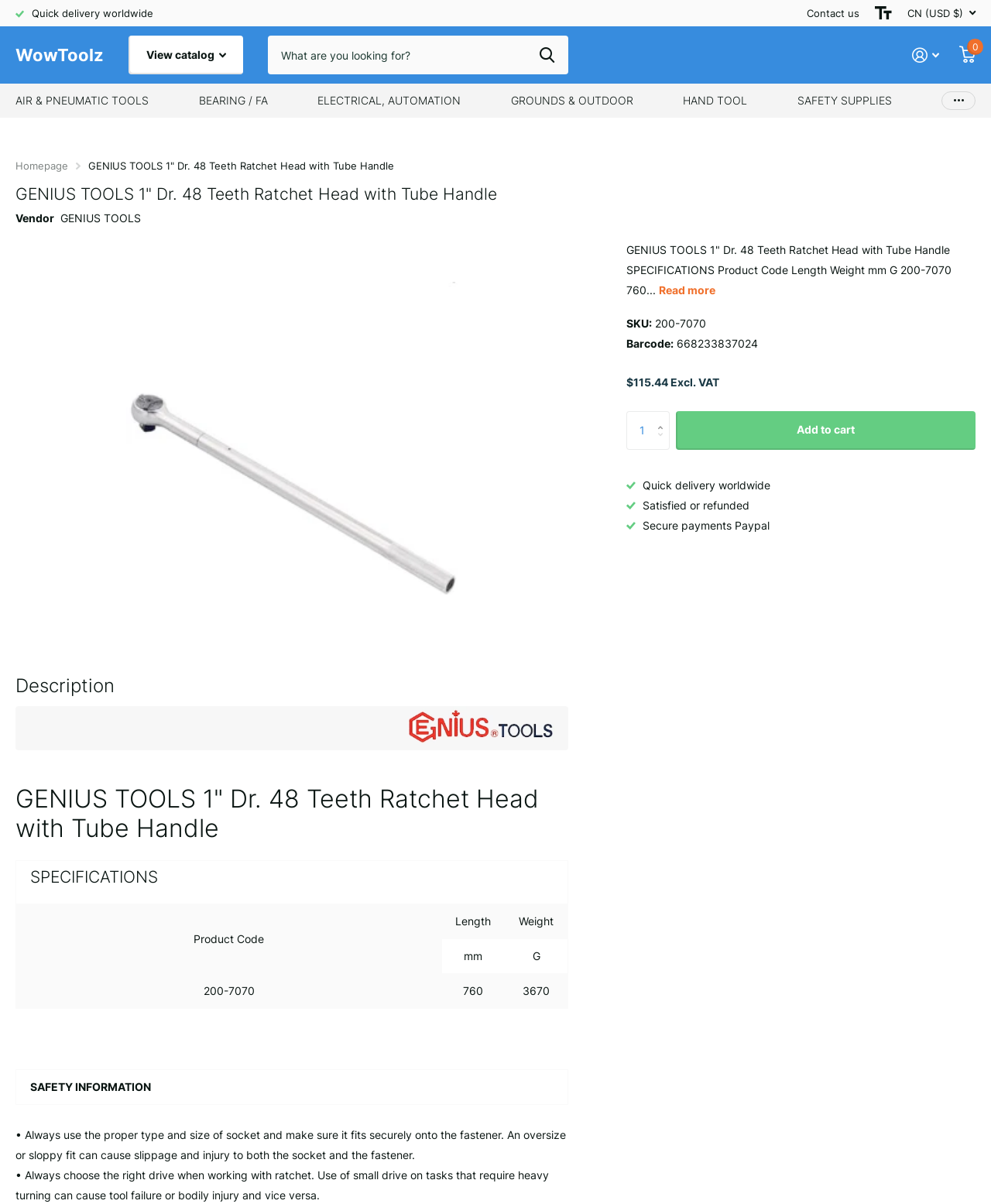Identify the bounding box for the UI element described as: "CN (USD $) Menu". Ensure the coordinates are four float numbers between 0 and 1, formatted as [left, top, right, bottom].

[0.916, 0.003, 0.984, 0.019]